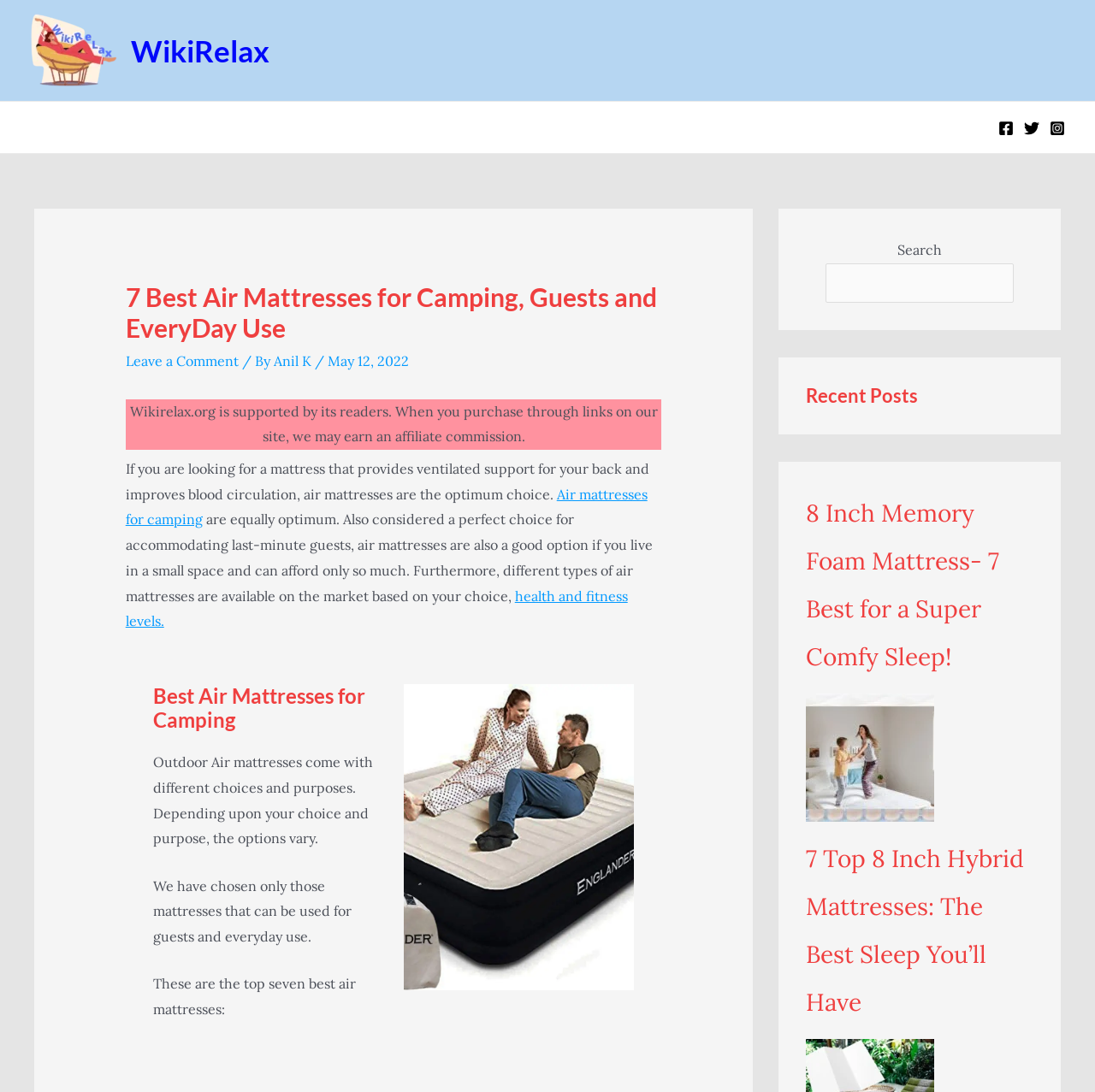What is the name of the website?
Please look at the screenshot and answer using one word or phrase.

WikiRelax